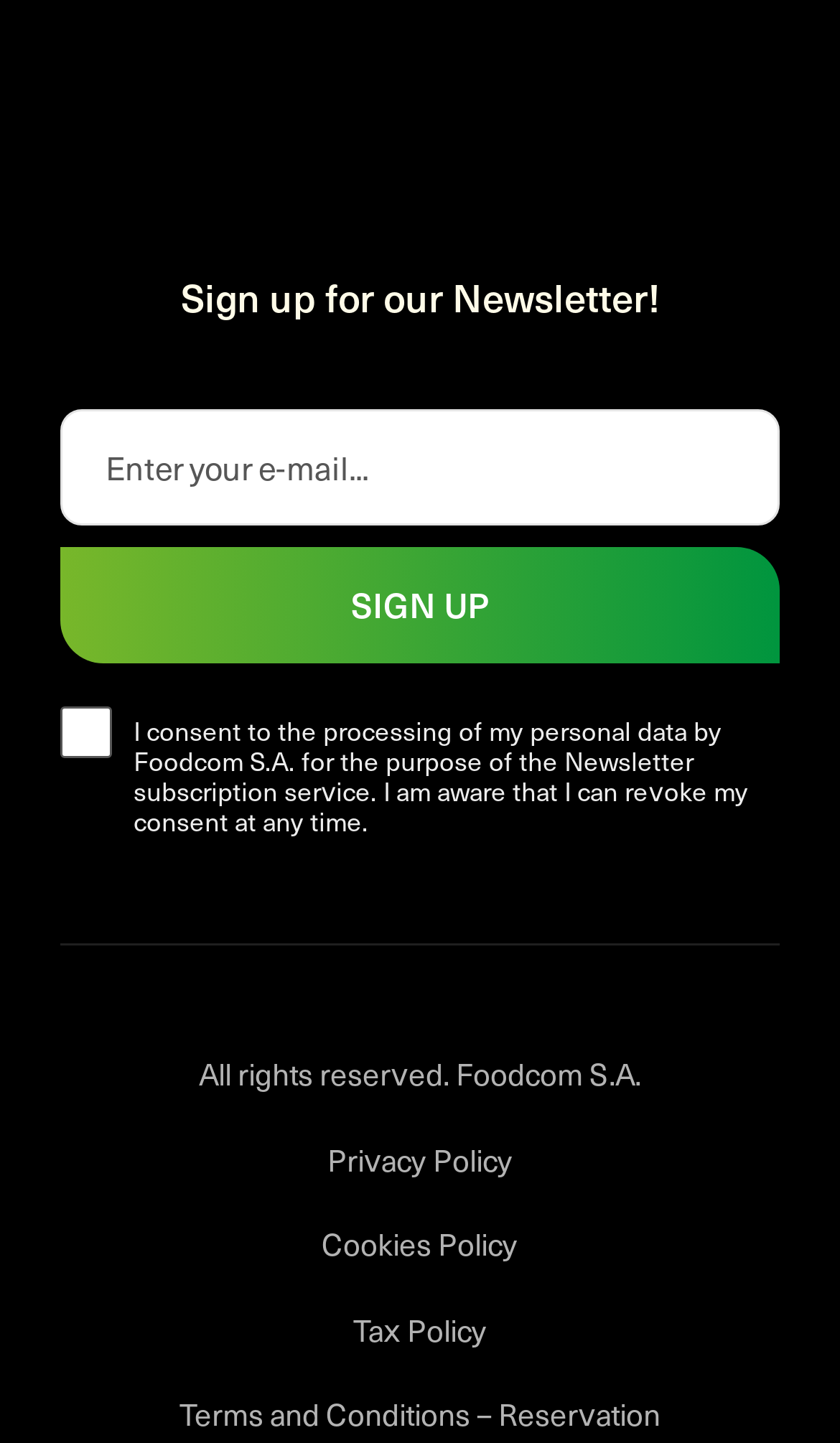How many links are there at the bottom of the page?
Based on the image content, provide your answer in one word or a short phrase.

4